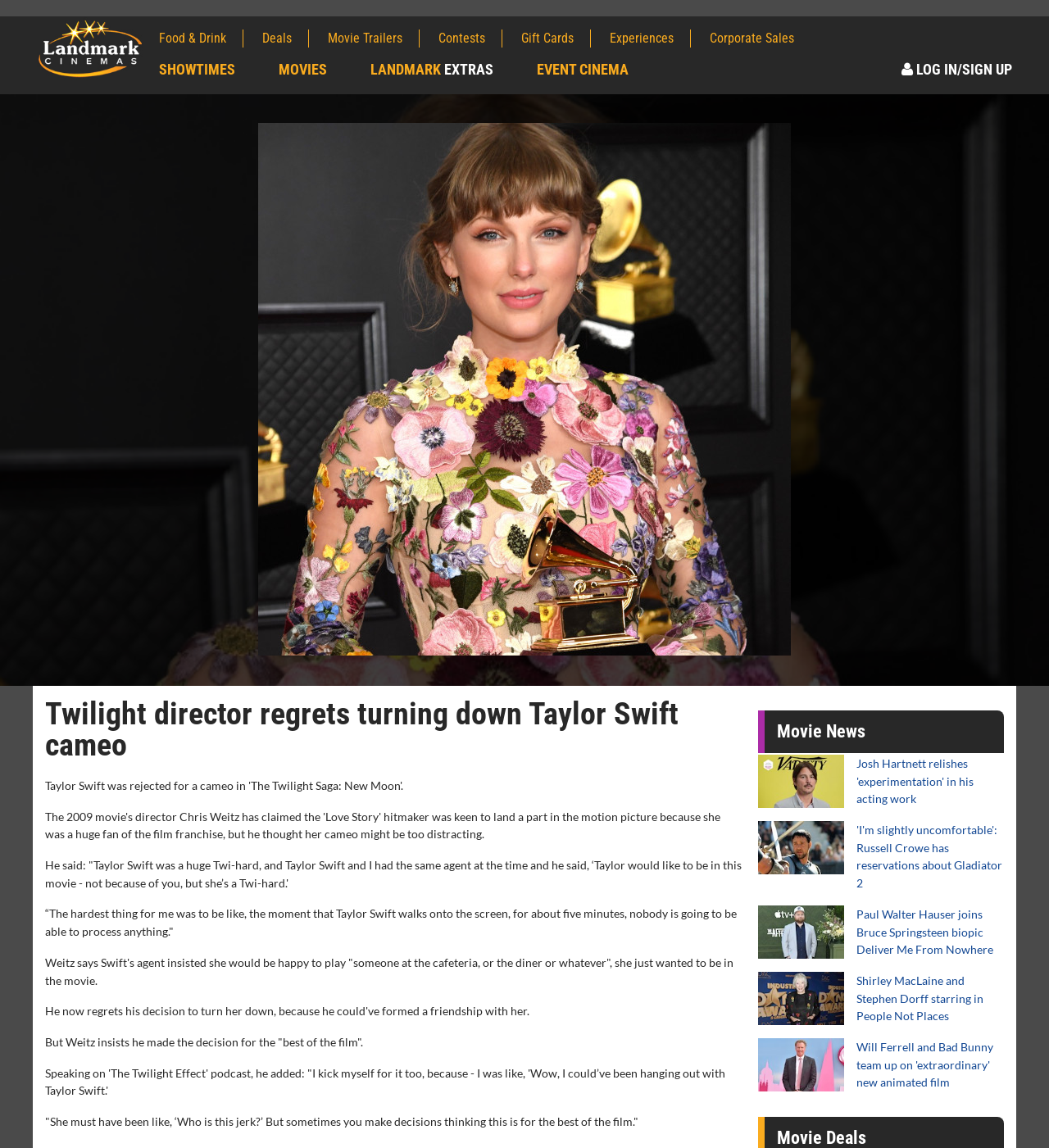Determine the bounding box coordinates of the section to be clicked to follow the instruction: "Click on 'Food & Drink'". The coordinates should be given as four float numbers between 0 and 1, formatted as [left, top, right, bottom].

[0.152, 0.026, 0.232, 0.041]